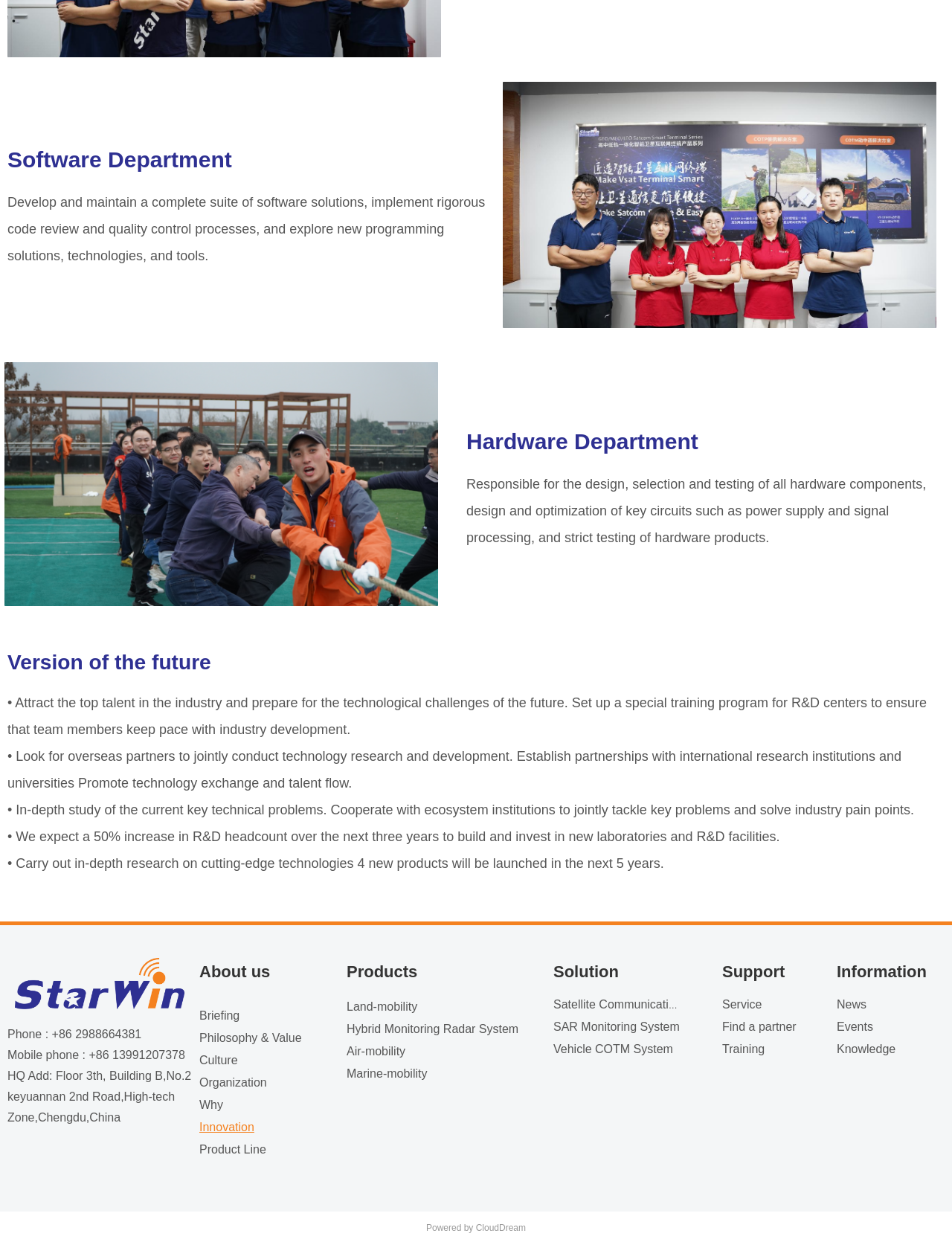Please specify the bounding box coordinates of the element that should be clicked to execute the given instruction: 'Click on 'Service''. Ensure the coordinates are four float numbers between 0 and 1, expressed as [left, top, right, bottom].

[0.751, 0.799, 0.851, 0.817]